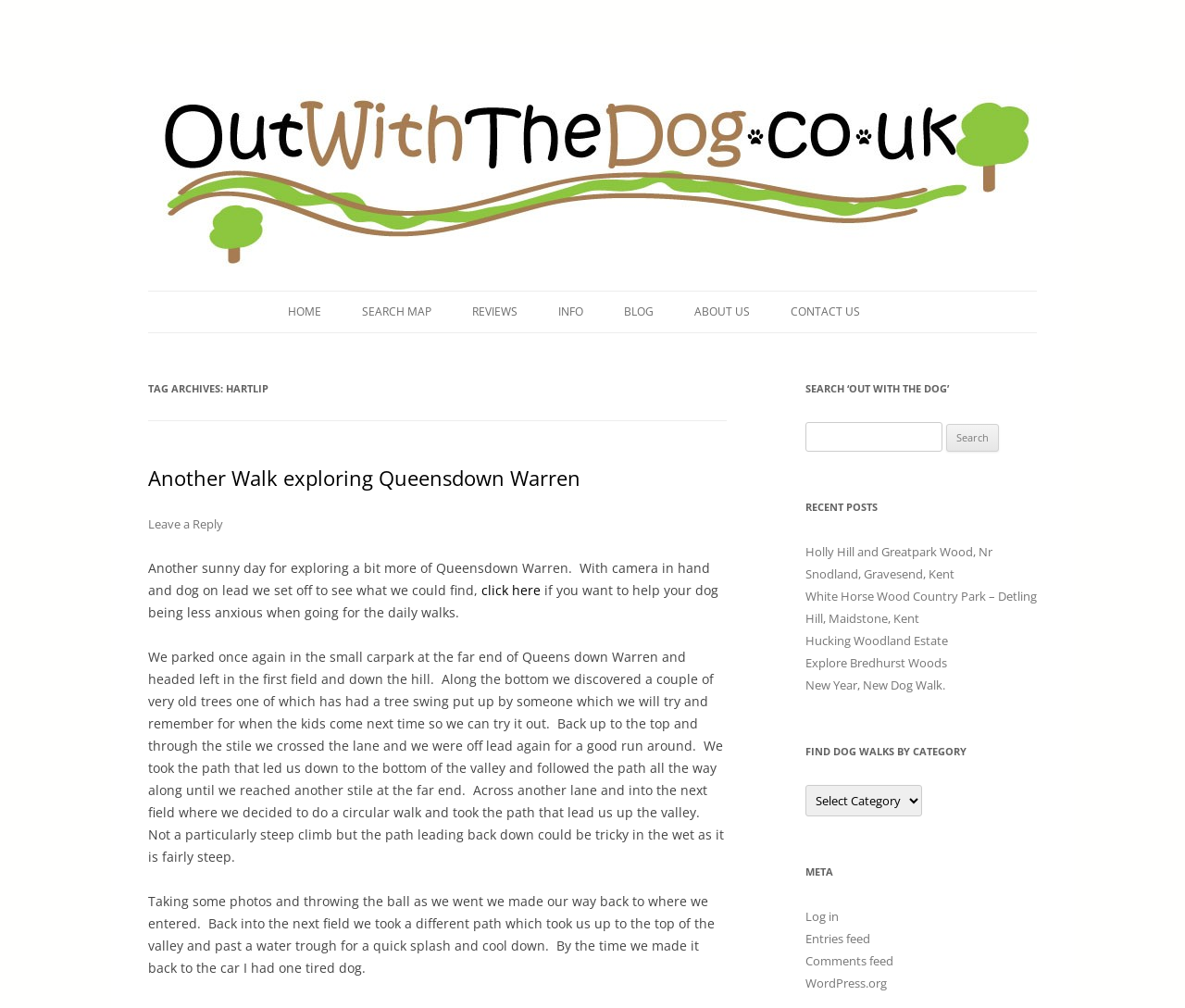Please provide a one-word or phrase answer to the question: 
What type of content is available on this website?

Dog walk reviews and articles